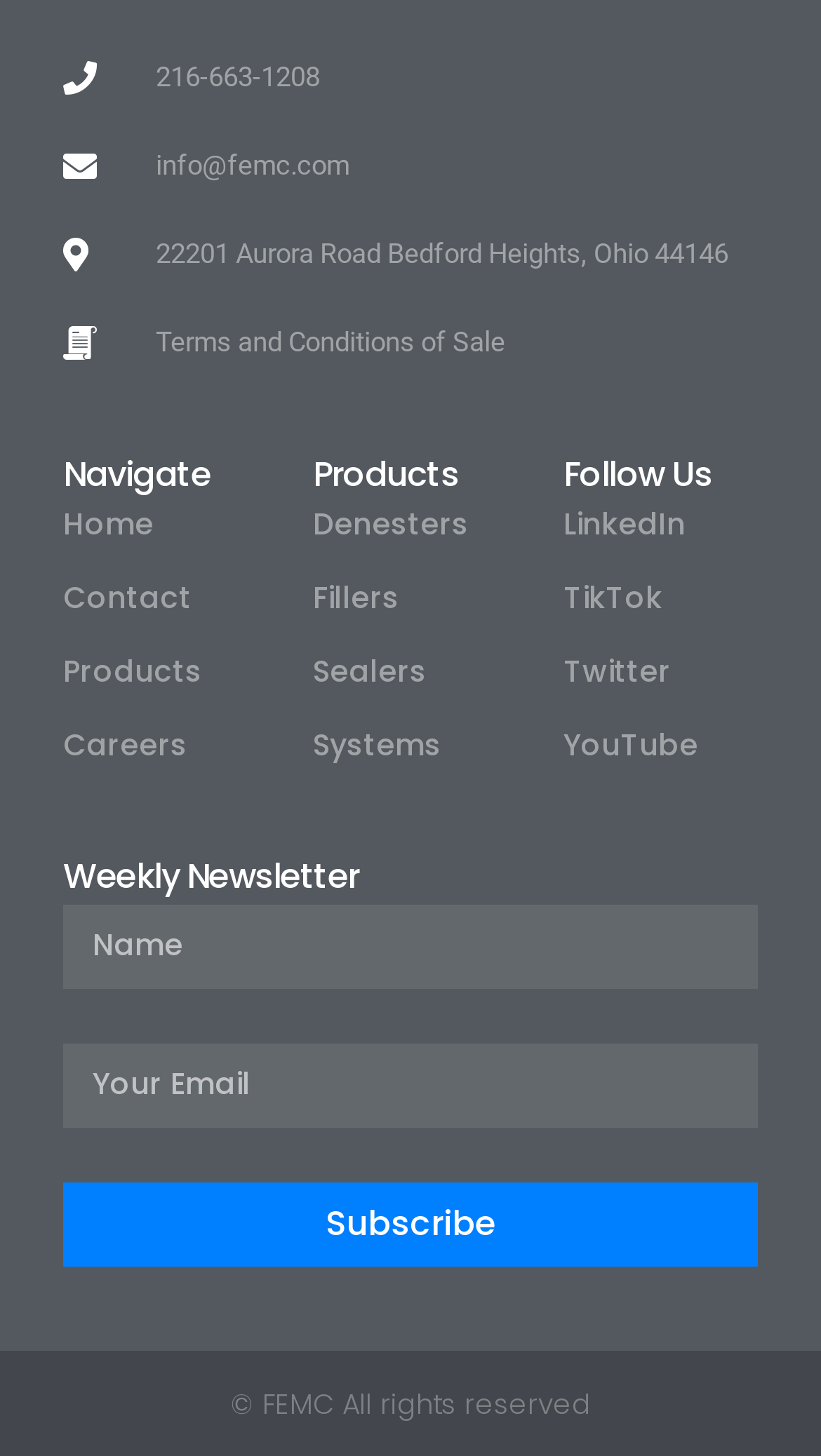Determine the bounding box coordinates for the region that must be clicked to execute the following instruction: "Send an email".

[0.19, 0.103, 0.426, 0.124]